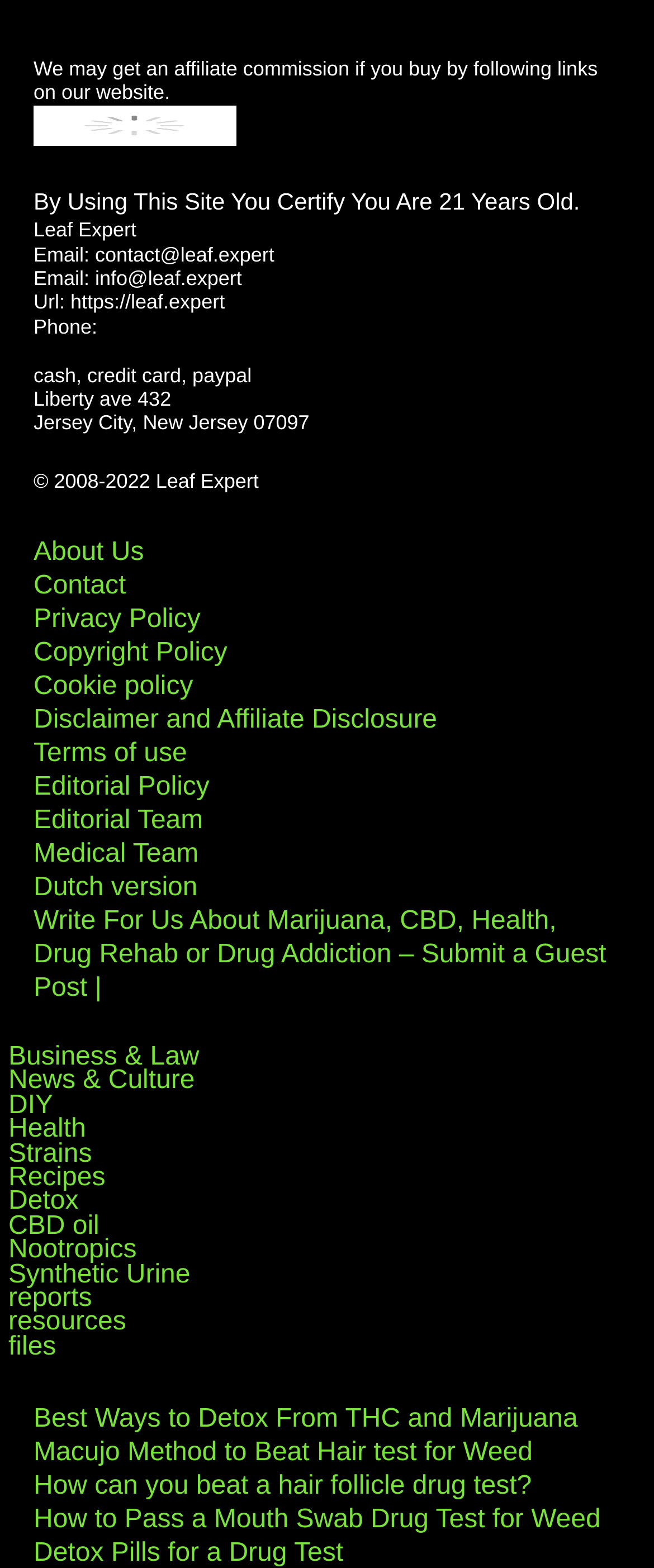Could you specify the bounding box coordinates for the clickable section to complete the following instruction: "Send an email to 'contact@leaf.expert'"?

[0.145, 0.155, 0.419, 0.17]